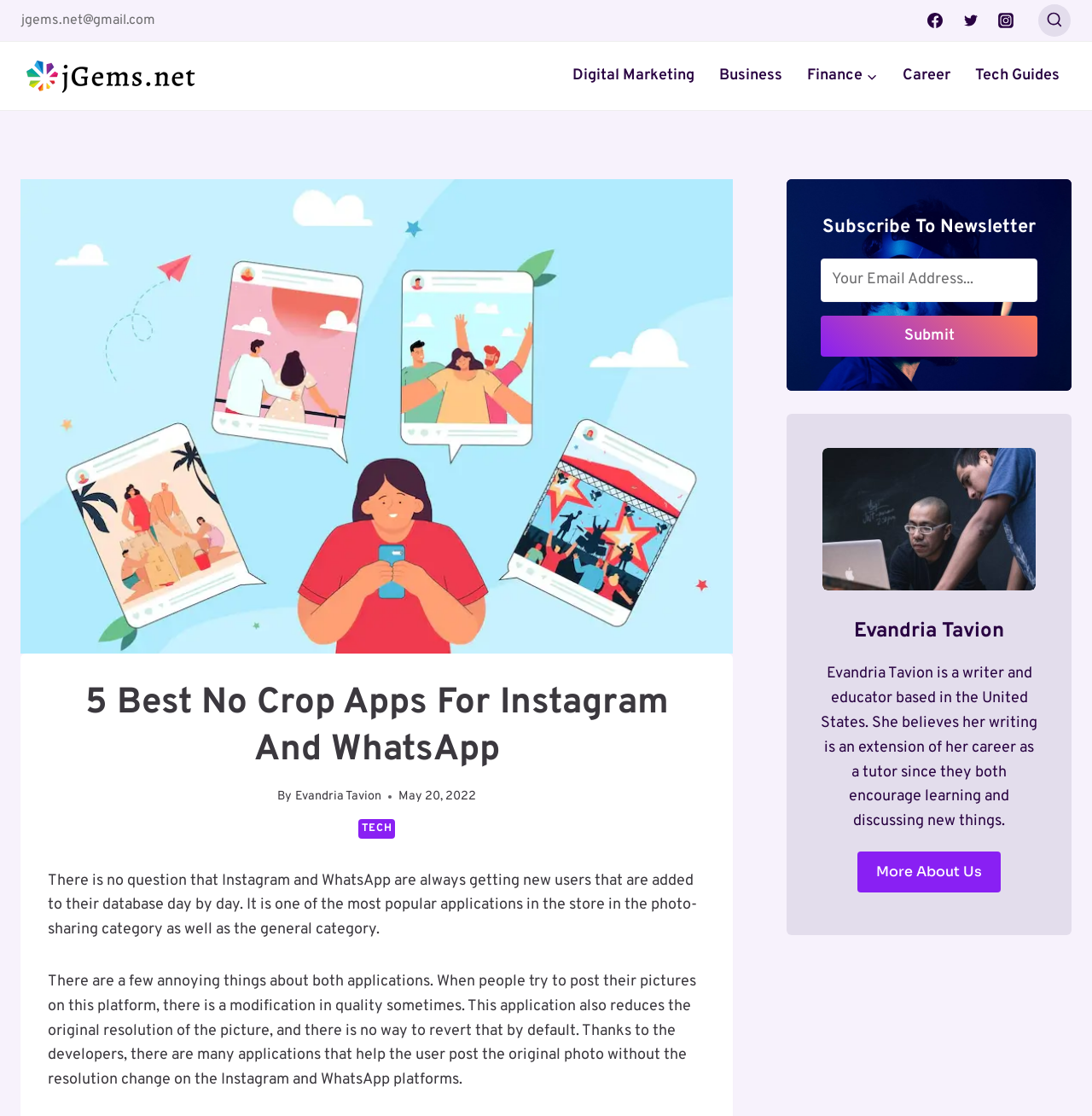Provide the bounding box coordinates of the section that needs to be clicked to accomplish the following instruction: "View the primary navigation."

[0.513, 0.052, 0.981, 0.084]